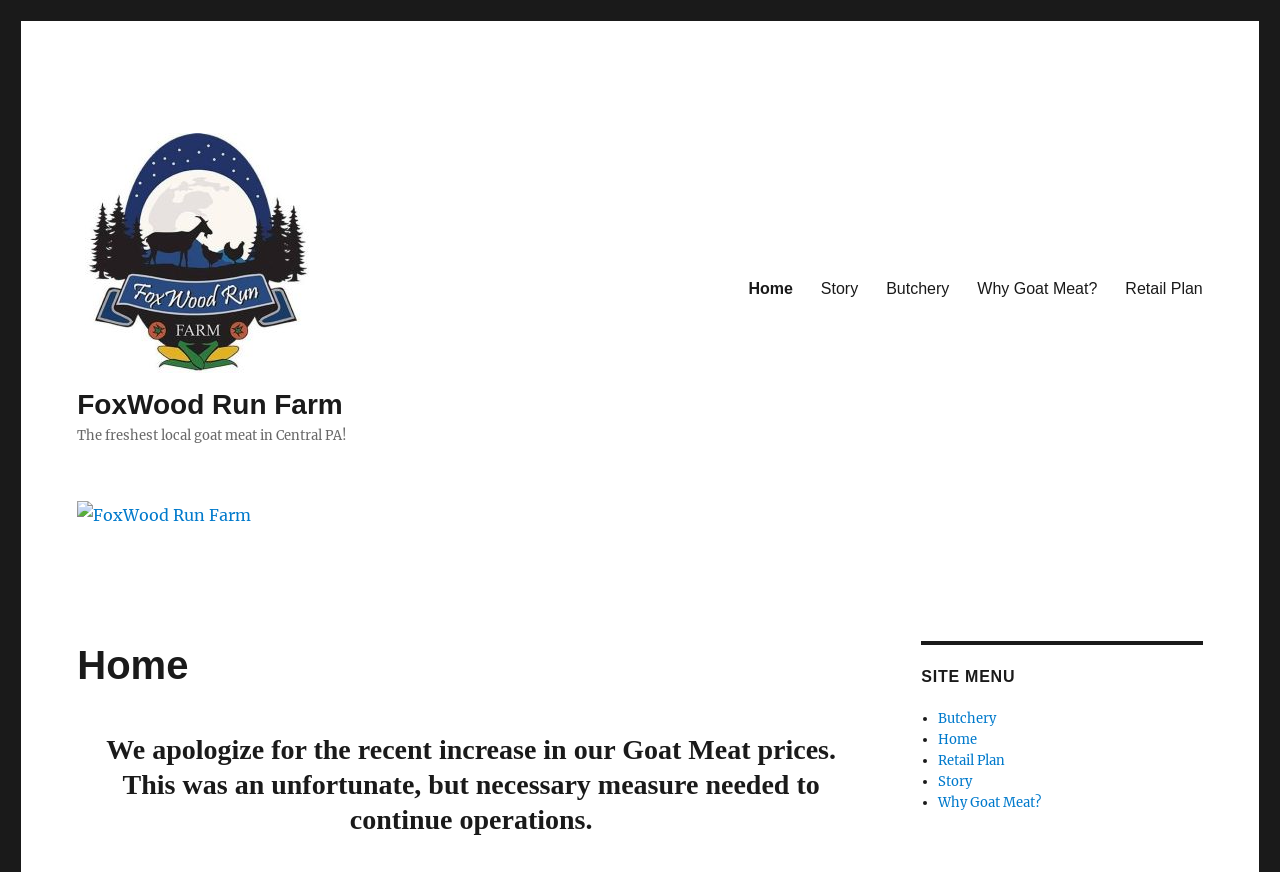Look at the image and answer the question in detail:
How many menu items are in the primary menu?

The primary menu is located at the top-right corner of the webpage, and it contains 5 menu items: 'Home', 'Story', 'Butchery', 'Why Goat Meat?', and 'Retail Plan'.